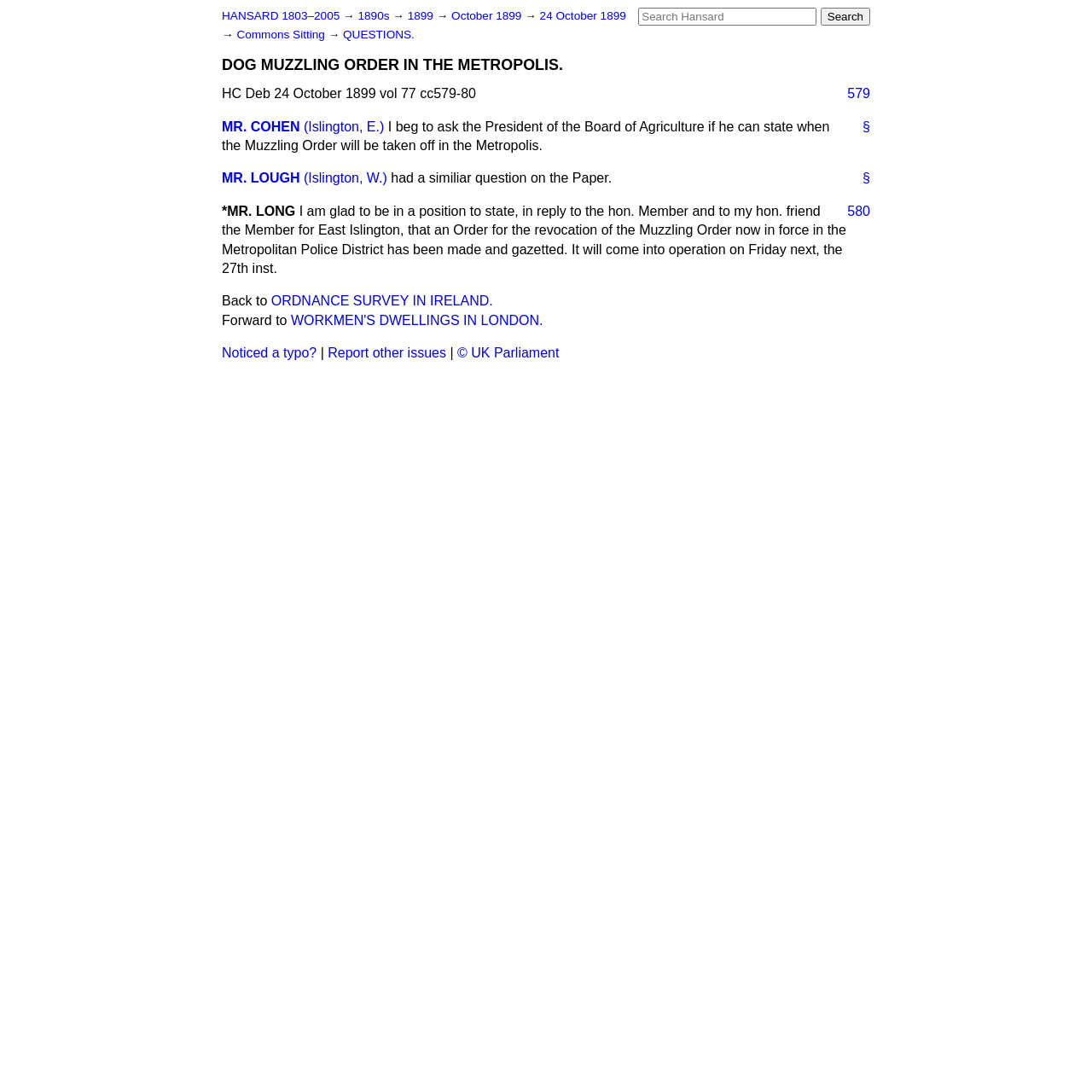Could you provide the bounding box coordinates for the portion of the screen to click to complete this instruction: "Read MR. COHEN's question"?

[0.203, 0.109, 0.275, 0.122]